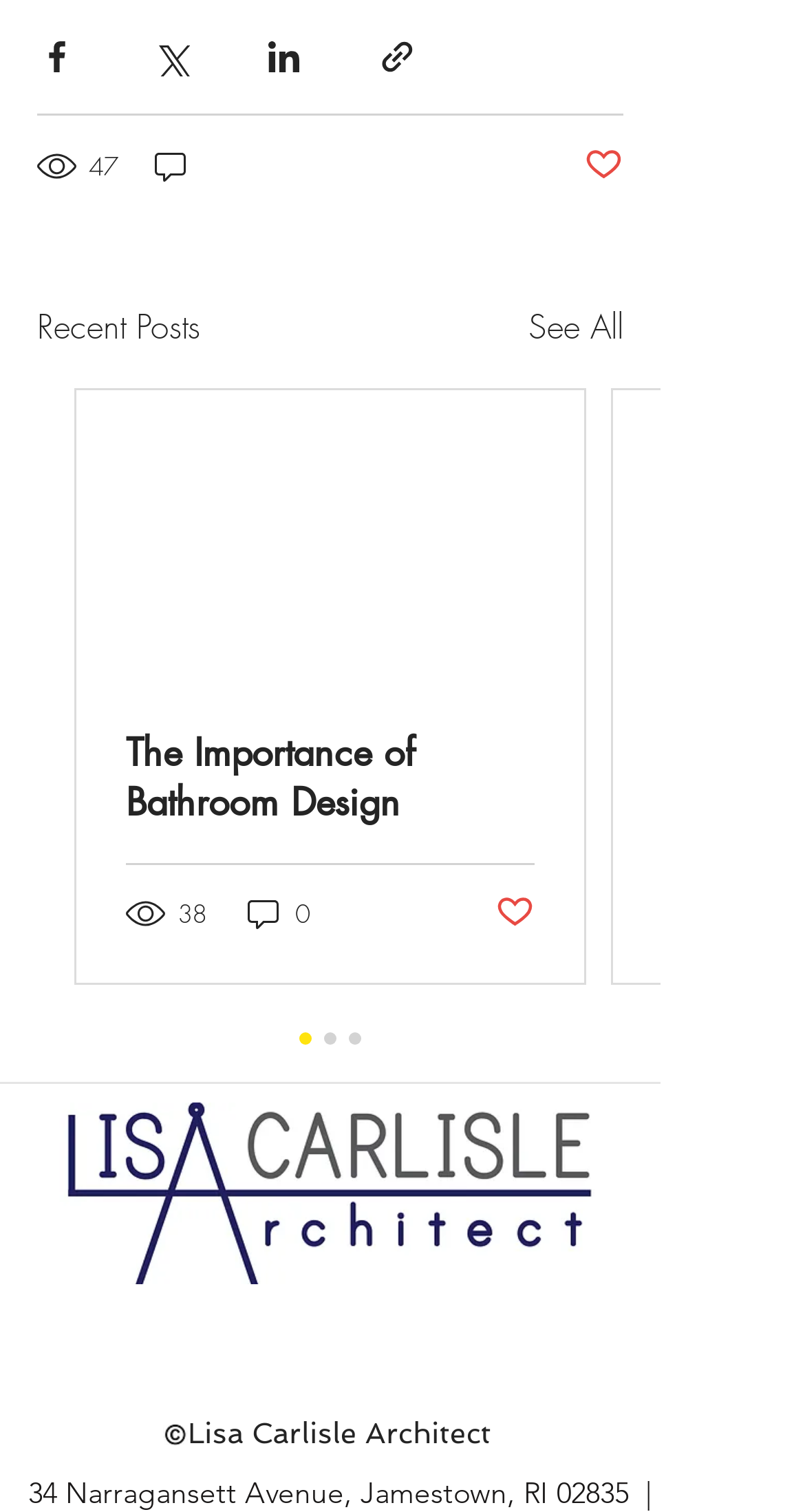Specify the bounding box coordinates of the element's region that should be clicked to achieve the following instruction: "Like a post". The bounding box coordinates consist of four float numbers between 0 and 1, in the format [left, top, right, bottom].

[0.726, 0.096, 0.774, 0.125]